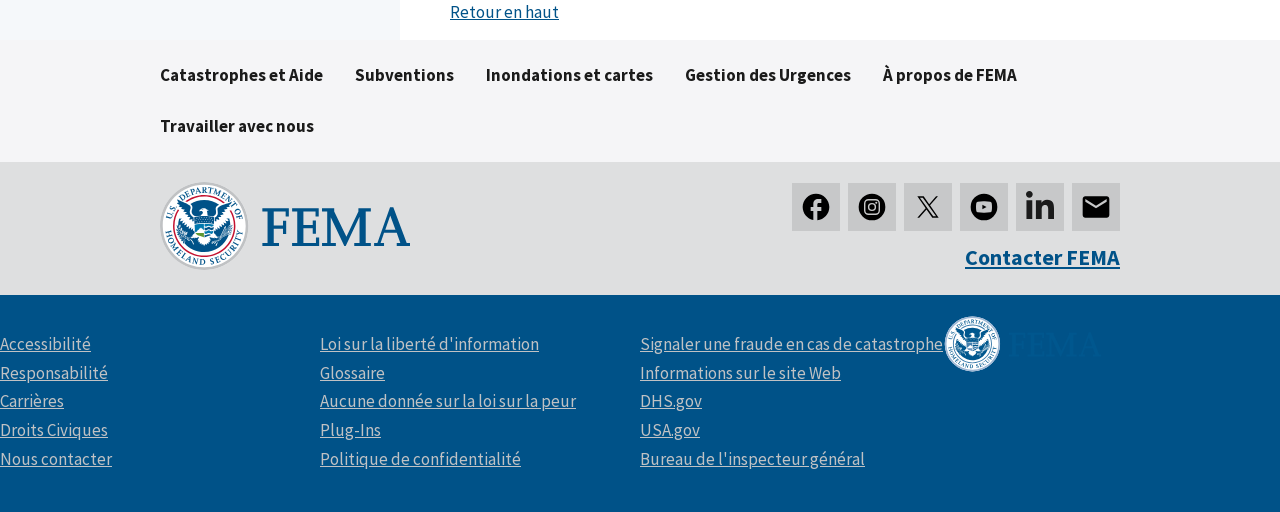What is the purpose of the 'Contacter FEMA' link?
Based on the screenshot, provide your answer in one word or phrase.

To contact FEMA